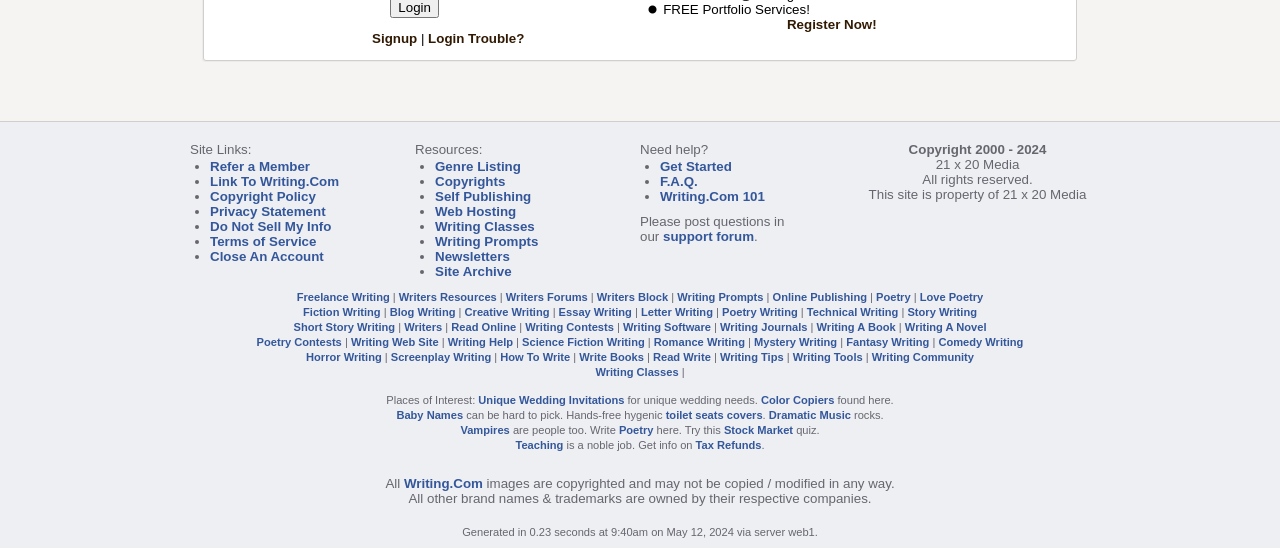Provide the bounding box coordinates for the UI element described in this sentence: "Refer a Member". The coordinates should be four float values between 0 and 1, i.e., [left, top, right, bottom].

[0.164, 0.29, 0.242, 0.318]